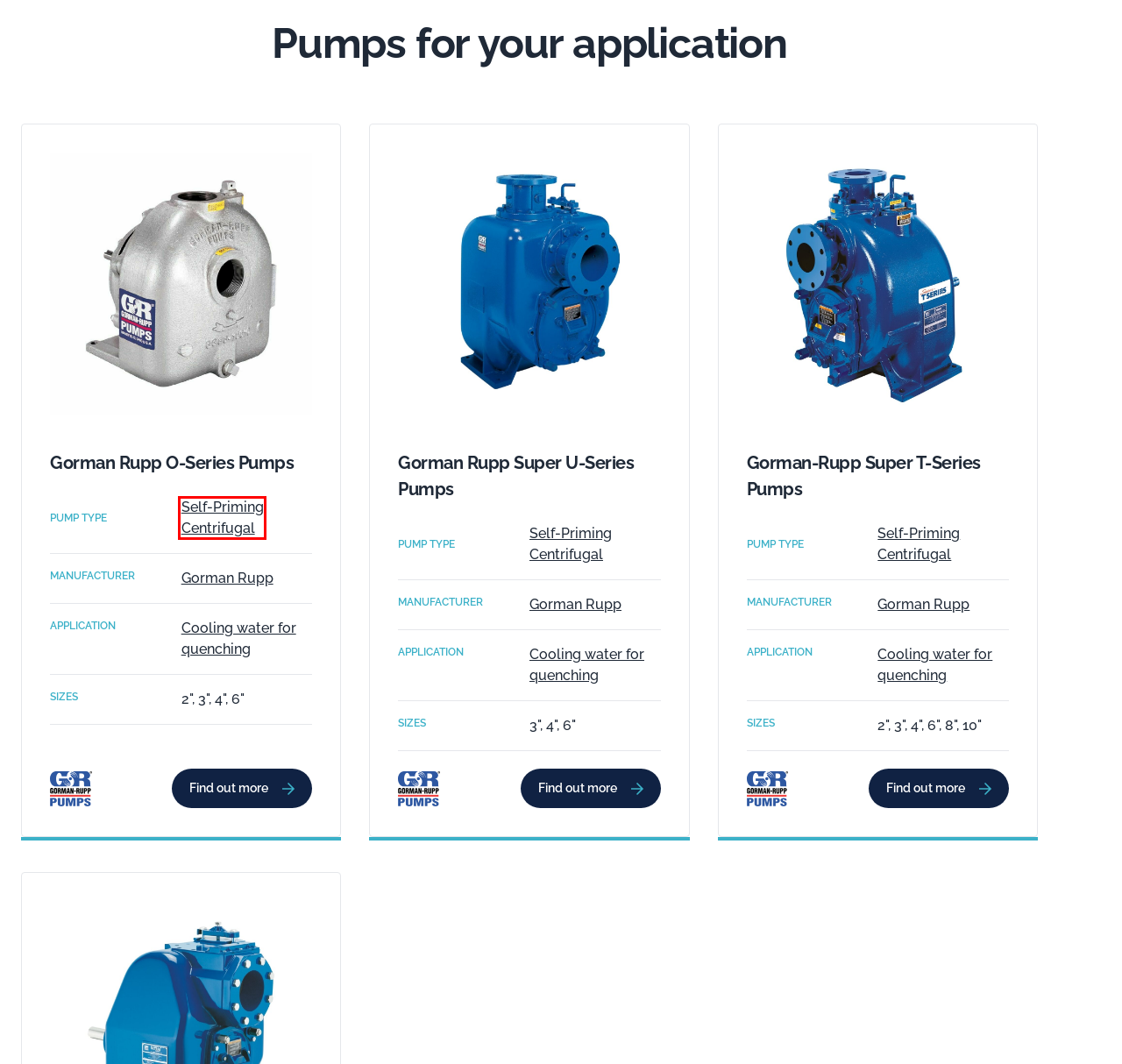Examine the screenshot of a webpage with a red bounding box around a UI element. Select the most accurate webpage description that corresponds to the new page after clicking the highlighted element. Here are the choices:
A. Cookies Policy - Hydromarque
B. Gorman Rupp Super U-Series pumps - Hydromarque
C. Applications | Water Processing | Hydromarque
D. Gorman Rupp | Hydromarque
E. Super T-Series pumps - Hydromarque
F. O-Series pumps - Hydromarque
G. Self-Priming Centrifugal Pumps | Hydromarque
H. Industrial Processing | High Efficiency Pumps | Hydromarque

G